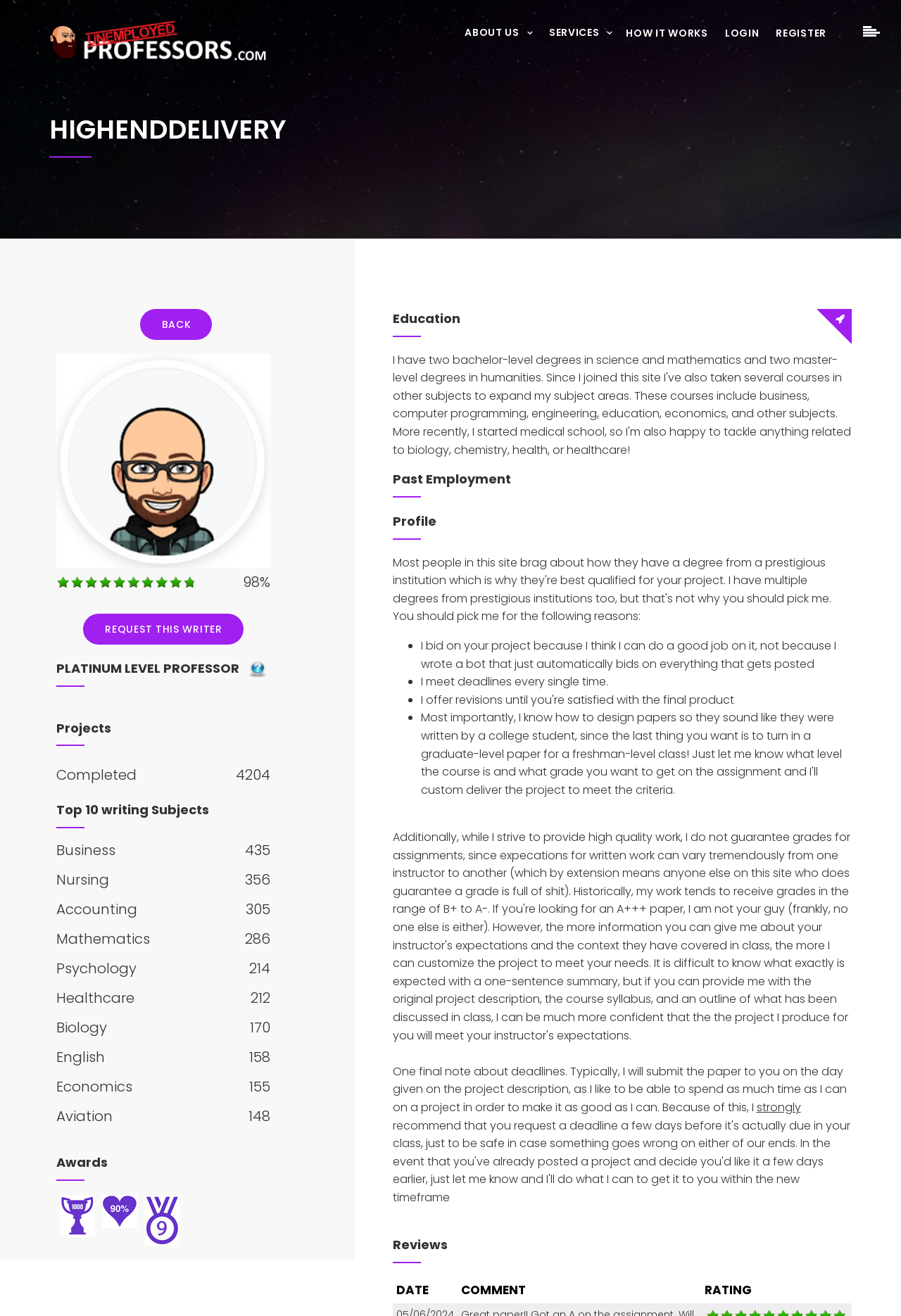How many awards does the professor have? Refer to the image and provide a one-word or short phrase answer.

Three